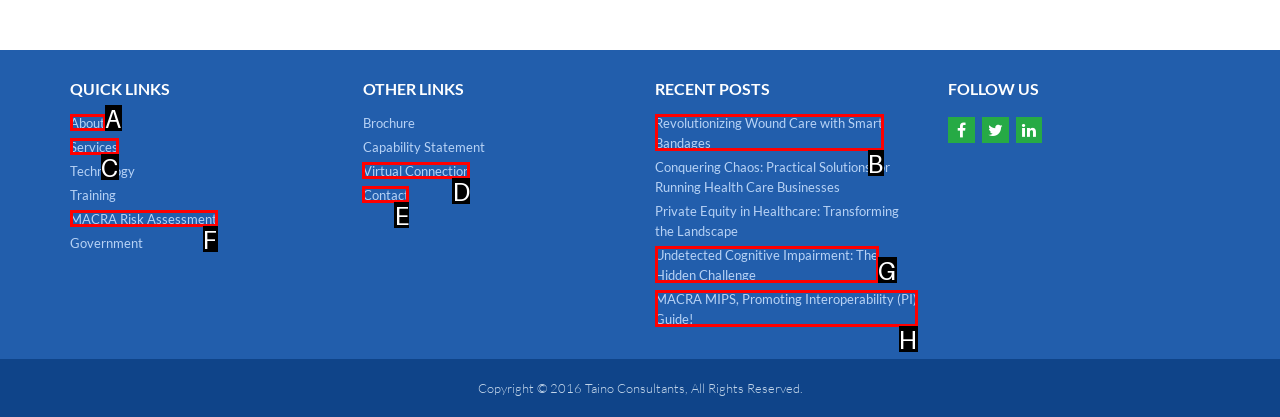Please identify the UI element that matches the description: Virtual Connection
Respond with the letter of the correct option.

D